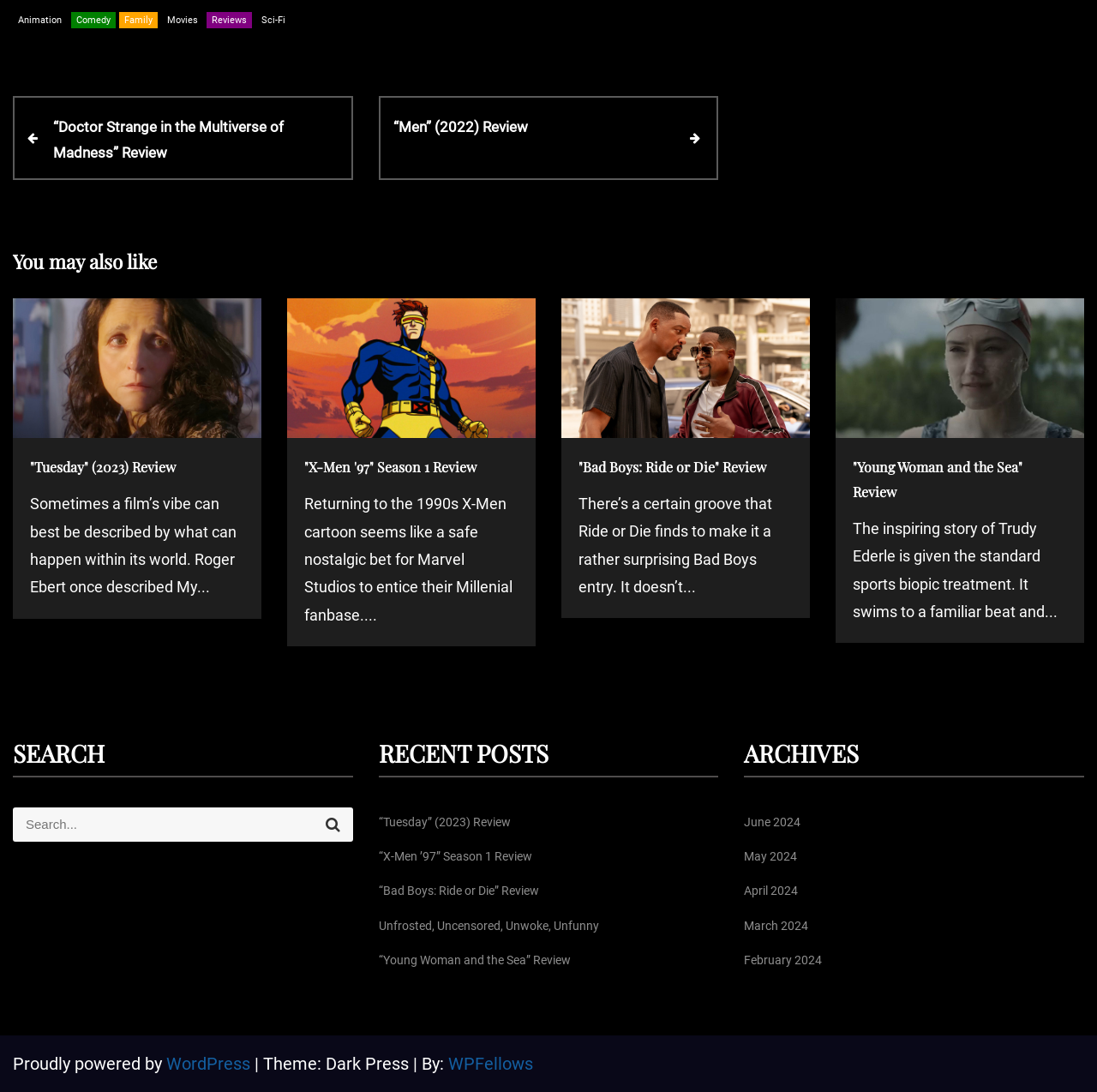Bounding box coordinates should be provided in the format (top-left x, top-left y, bottom-right x, bottom-right y) with all values between 0 and 1. Identify the bounding box for this UI element: Miosuperhealth

None